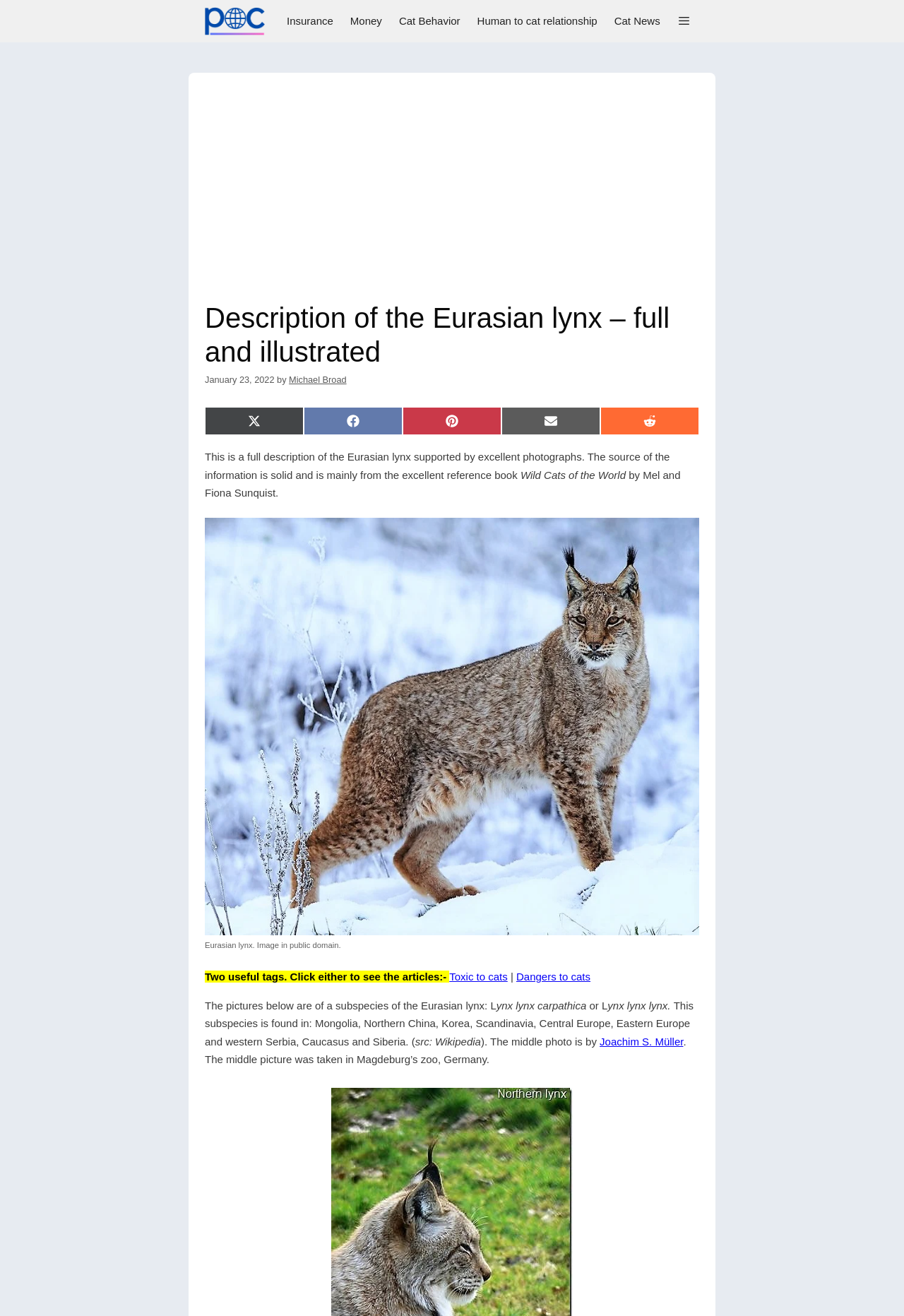Use the details in the image to answer the question thoroughly: 
Who is the author of the reference book mentioned on this webpage?

I found the answer by reading the text 'The source of the information is solid and is mainly from the excellent reference book “Wild Cats of the World” by Mel and Fiona Sunquist.' which mentions the authors of the reference book.